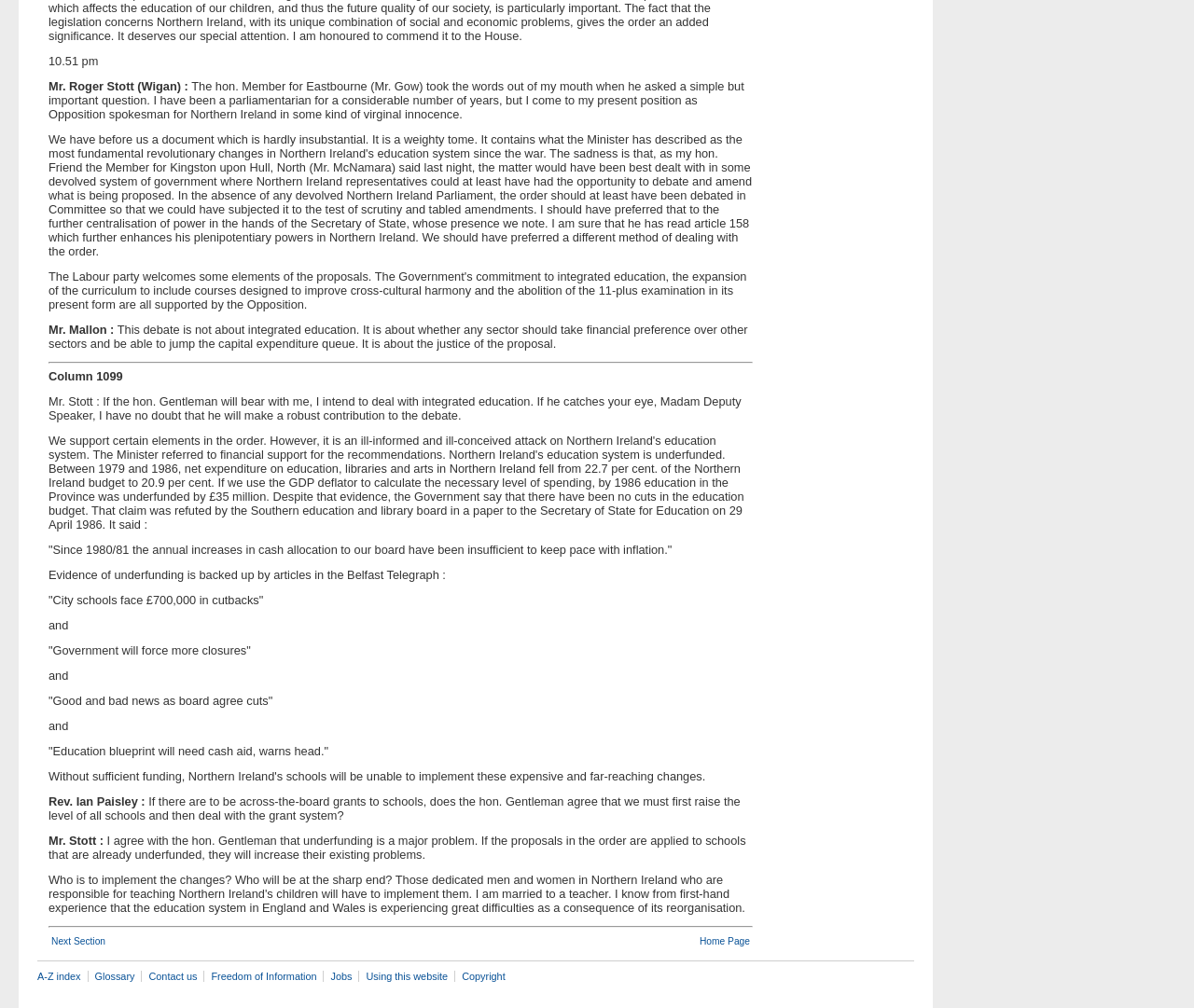Determine the bounding box coordinates of the clickable area required to perform the following instruction: "view A-Z index". The coordinates should be represented as four float numbers between 0 and 1: [left, top, right, bottom].

[0.031, 0.963, 0.073, 0.975]